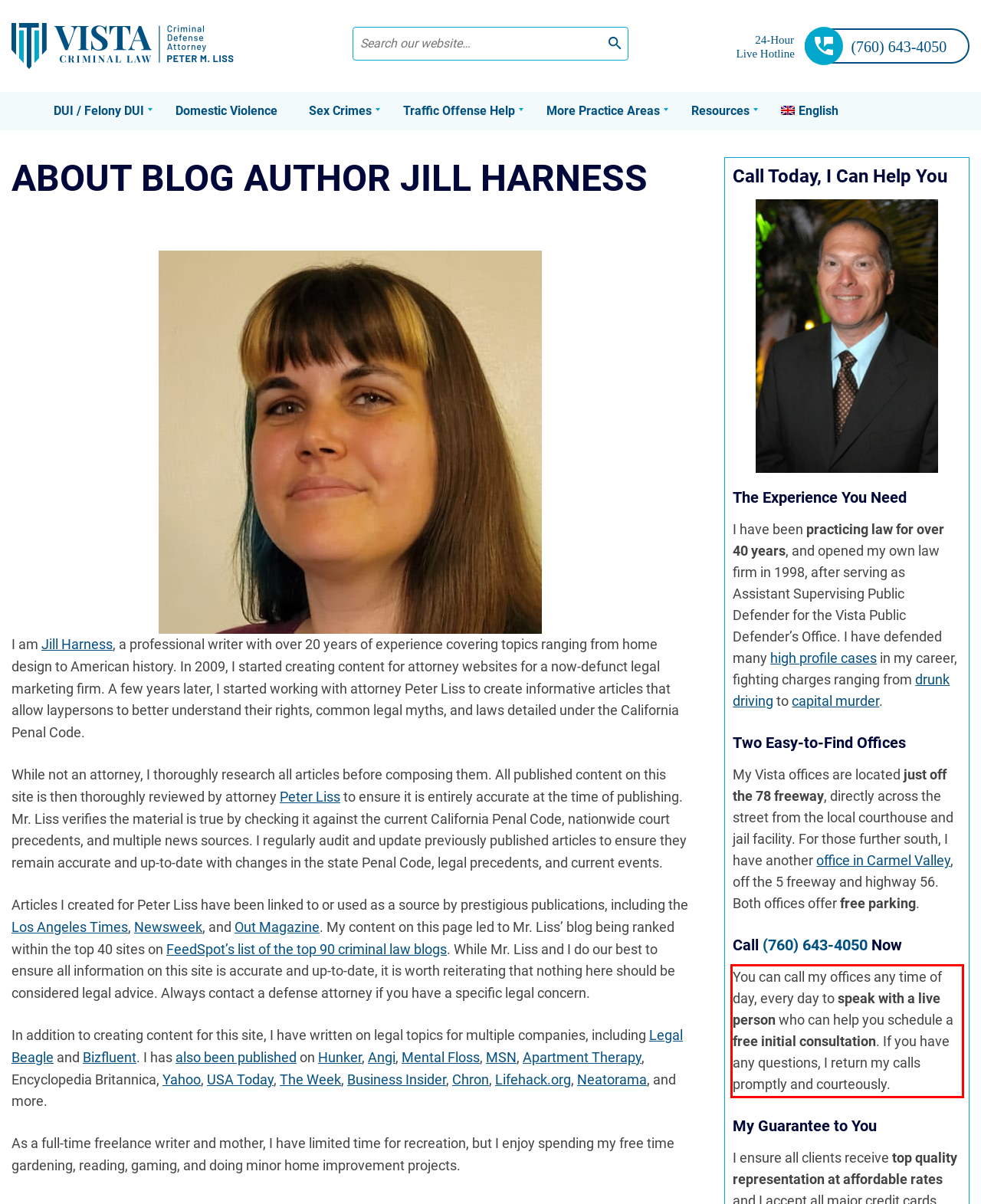Please analyze the provided webpage screenshot and perform OCR to extract the text content from the red rectangle bounding box.

You can call my offices any time of day, every day to speak with a live person who can help you schedule a free initial consultation. If you have any questions, I return my calls promptly and courteously.